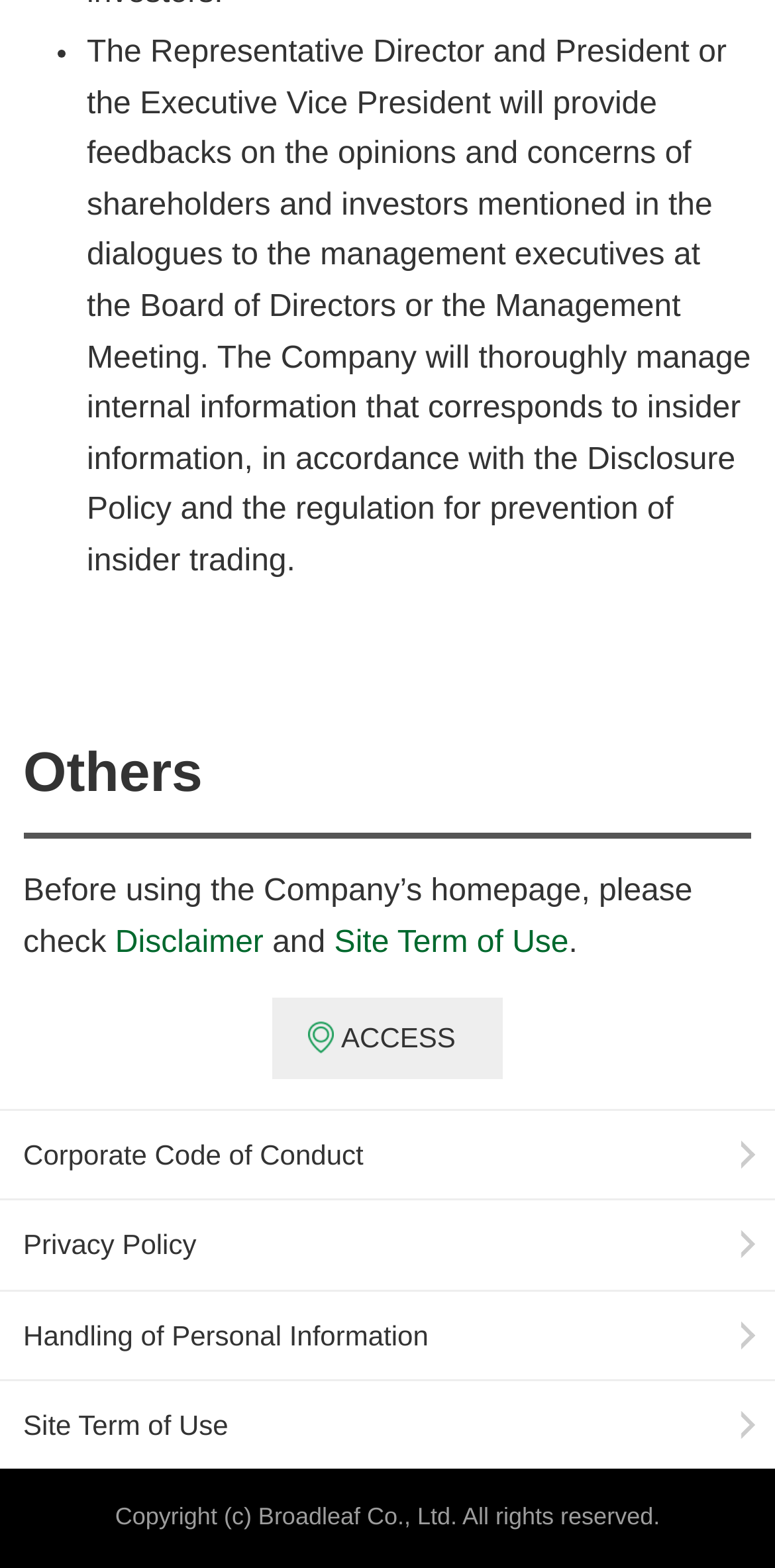Respond to the following query with just one word or a short phrase: 
What is the purpose of the Corporate Code of Conduct link?

To provide code of conduct information